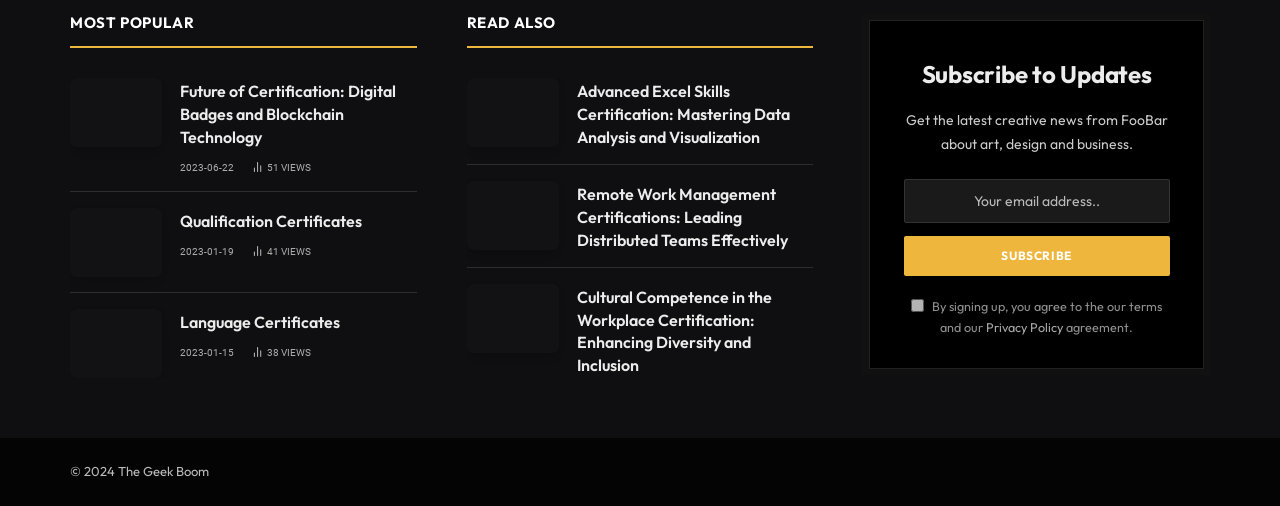Locate the bounding box coordinates of the element's region that should be clicked to carry out the following instruction: "Subscribe to updates with your email address". The coordinates need to be four float numbers between 0 and 1, i.e., [left, top, right, bottom].

[0.706, 0.353, 0.914, 0.44]